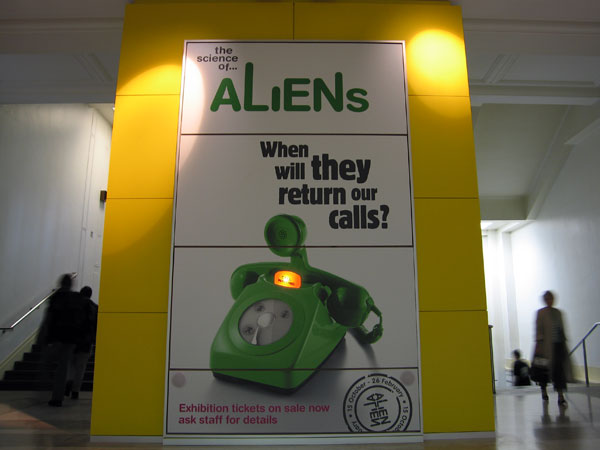Answer the question with a single word or phrase: 
What font style is used for the title of the exhibition?

Playful and bold